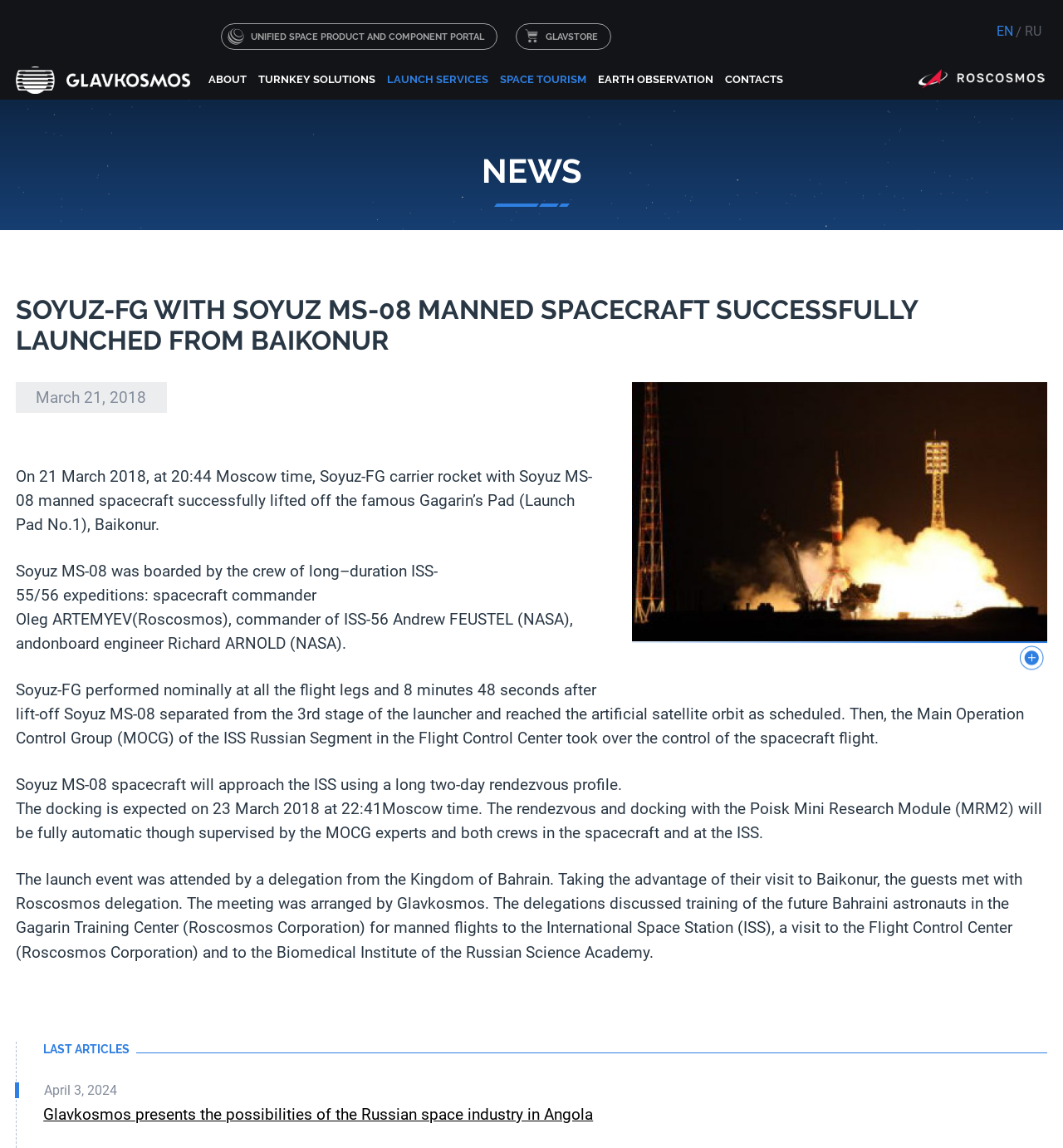What is the purpose of Glavkosmos?
Using the image as a reference, give a one-word or short phrase answer.

Space industry